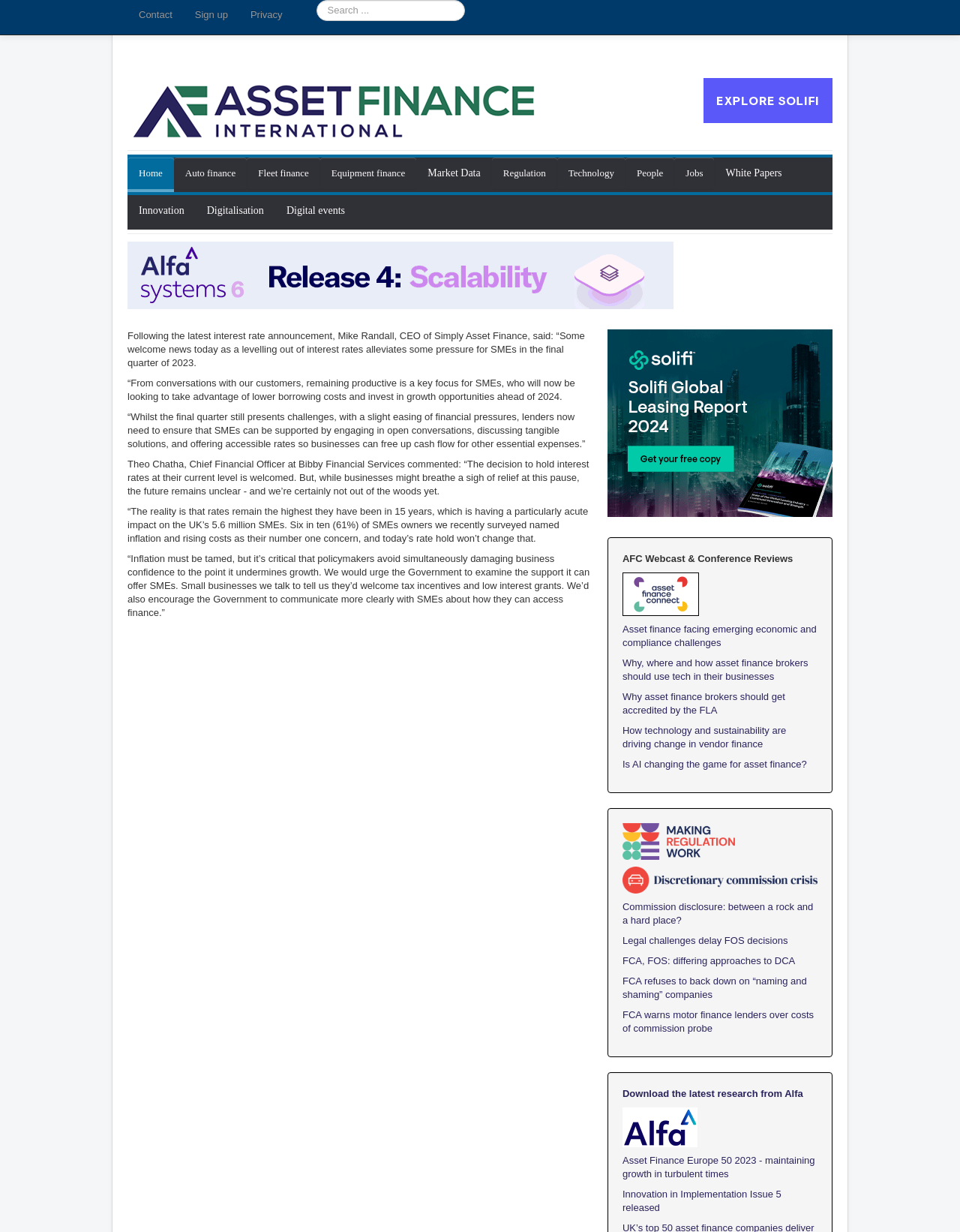Please specify the bounding box coordinates of the area that should be clicked to accomplish the following instruction: "Search for something". The coordinates should consist of four float numbers between 0 and 1, i.e., [left, top, right, bottom].

[0.329, 0.0, 0.501, 0.017]